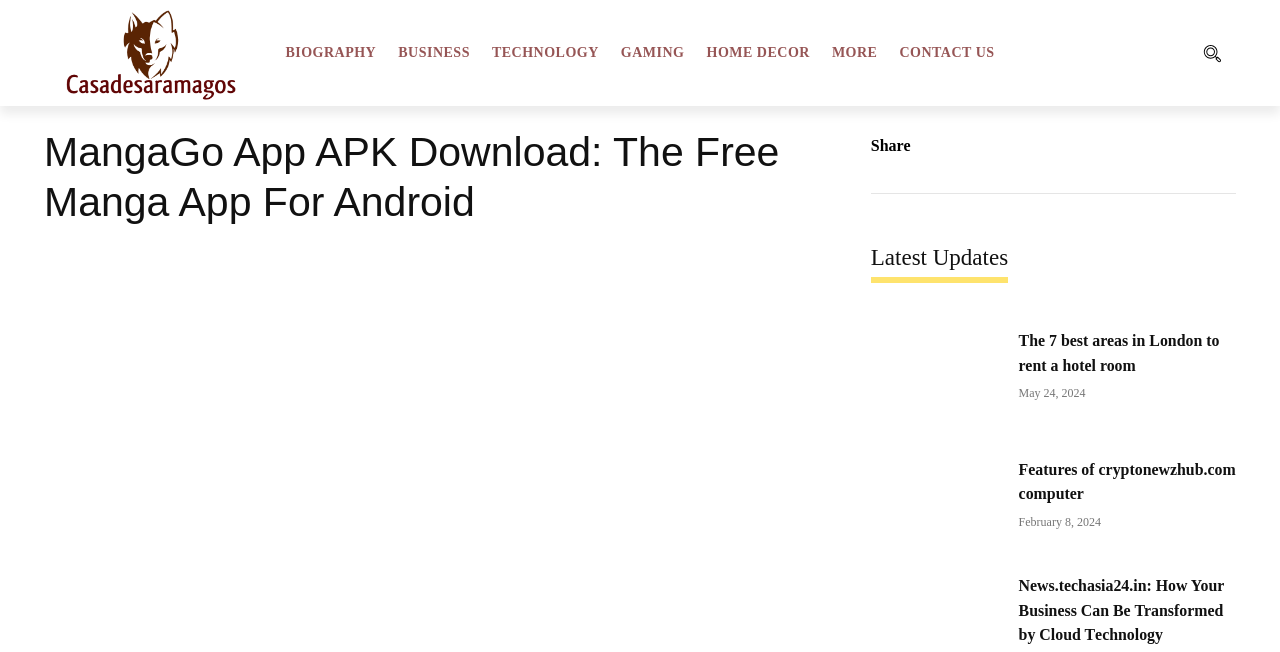Offer a meticulous description of the webpage's structure and content.

The webpage appears to be a blog or news website, with a focus on various topics such as technology, gaming, and home decor. At the top left corner, there is a logo and a navigation menu with links to different categories, including biography, business, technology, gaming, and more. 

Below the navigation menu, there is a search button on the right side, accompanied by a small icon. The main heading of the webpage, "MangaGo App APK Download: The Free Manga App For Android", is prominently displayed in the top center of the page.

Underneath the main heading, there are social media links and a "Share" button. Further down, there is a section titled "Latest Updates", which features a table with multiple news articles. Each article has a heading, a link to the full article, and a timestamp indicating the date of publication. The articles appear to be from different categories, including travel and technology.

Overall, the webpage has a clean and organized layout, with clear headings and concise text. The use of icons and images adds visual appeal to the page.